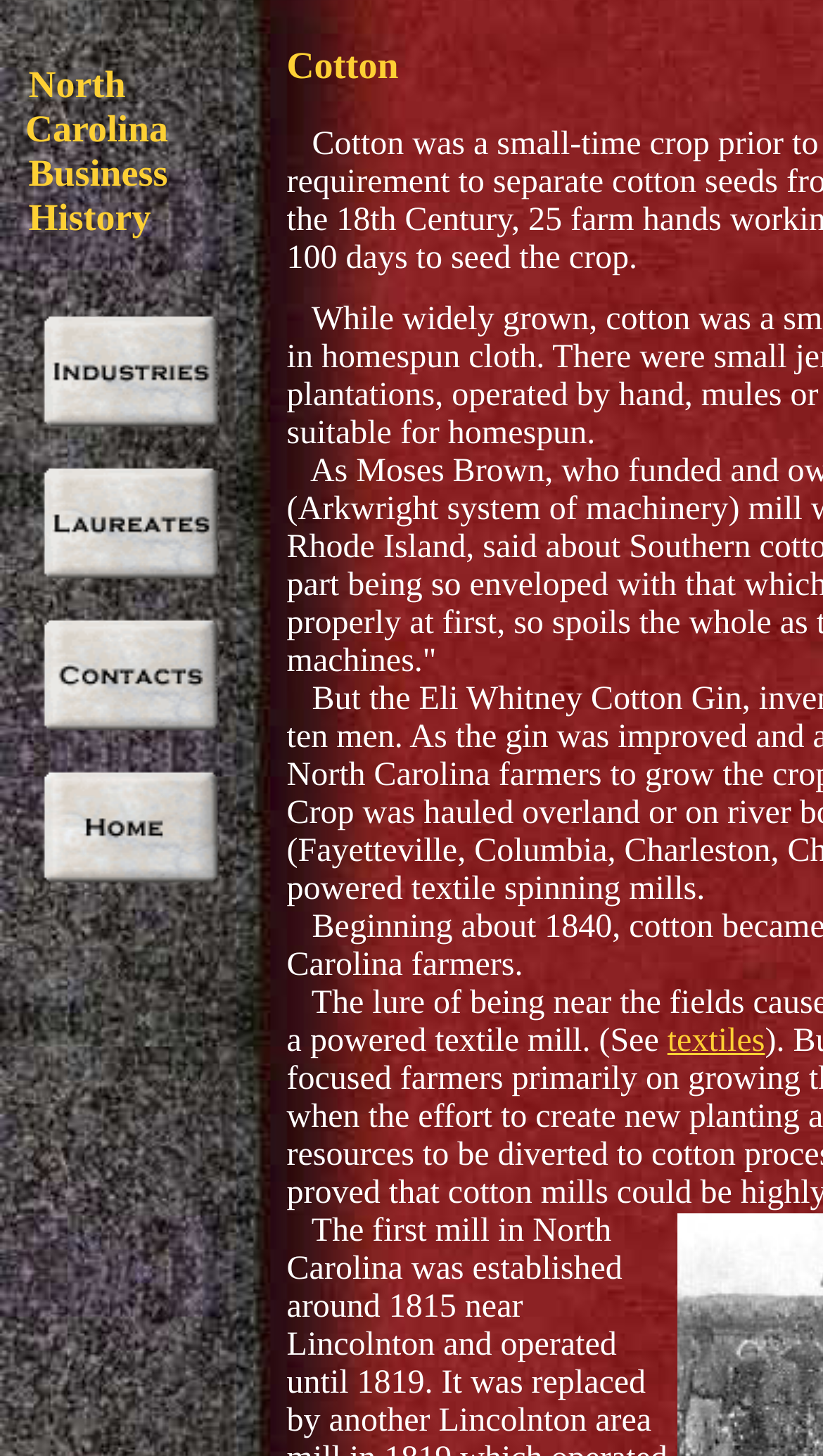Respond concisely with one word or phrase to the following query:
How many images are on this webpage?

4